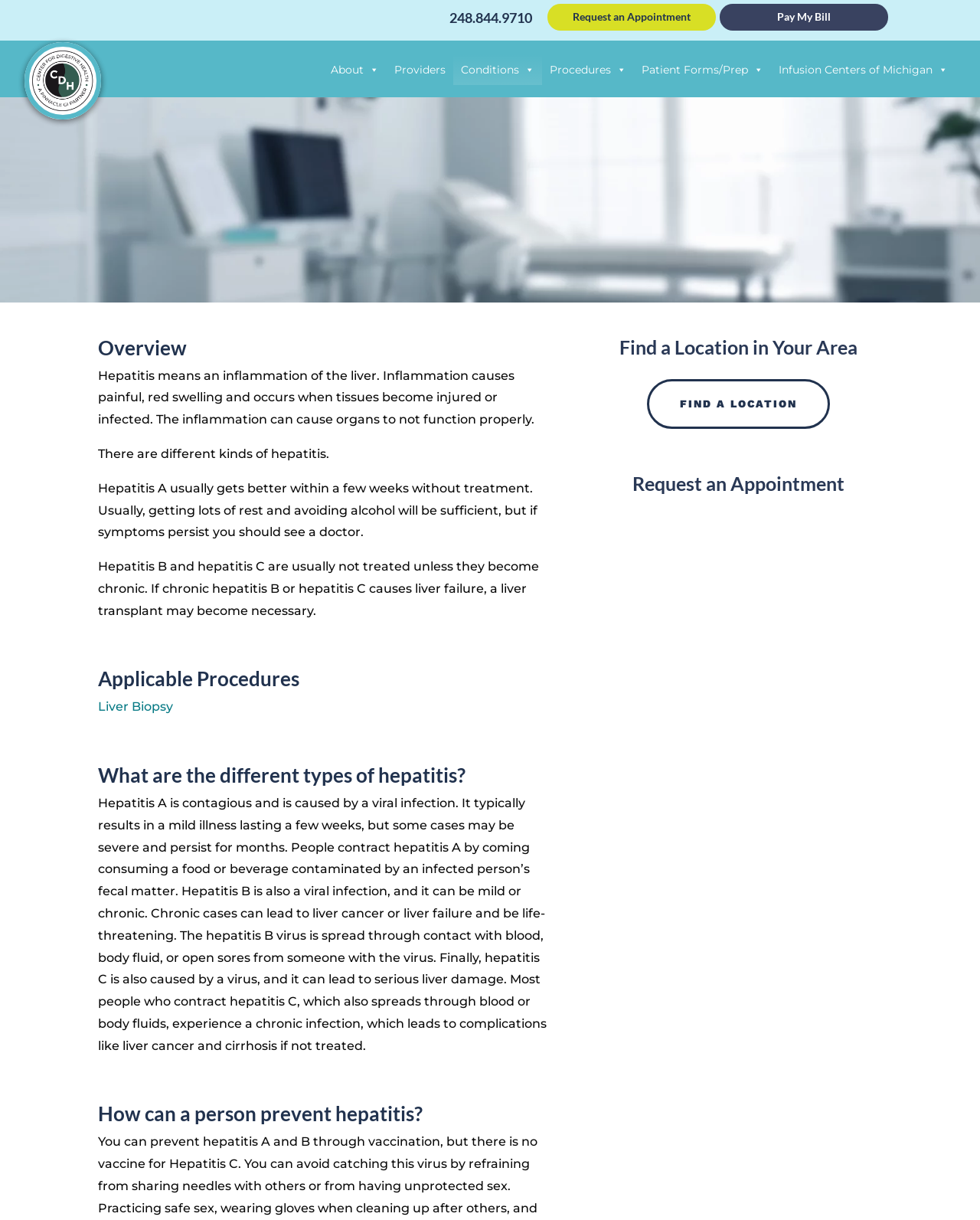Identify the coordinates of the bounding box for the element that must be clicked to accomplish the instruction: "Make an appointment".

[0.566, 0.158, 0.79, 0.195]